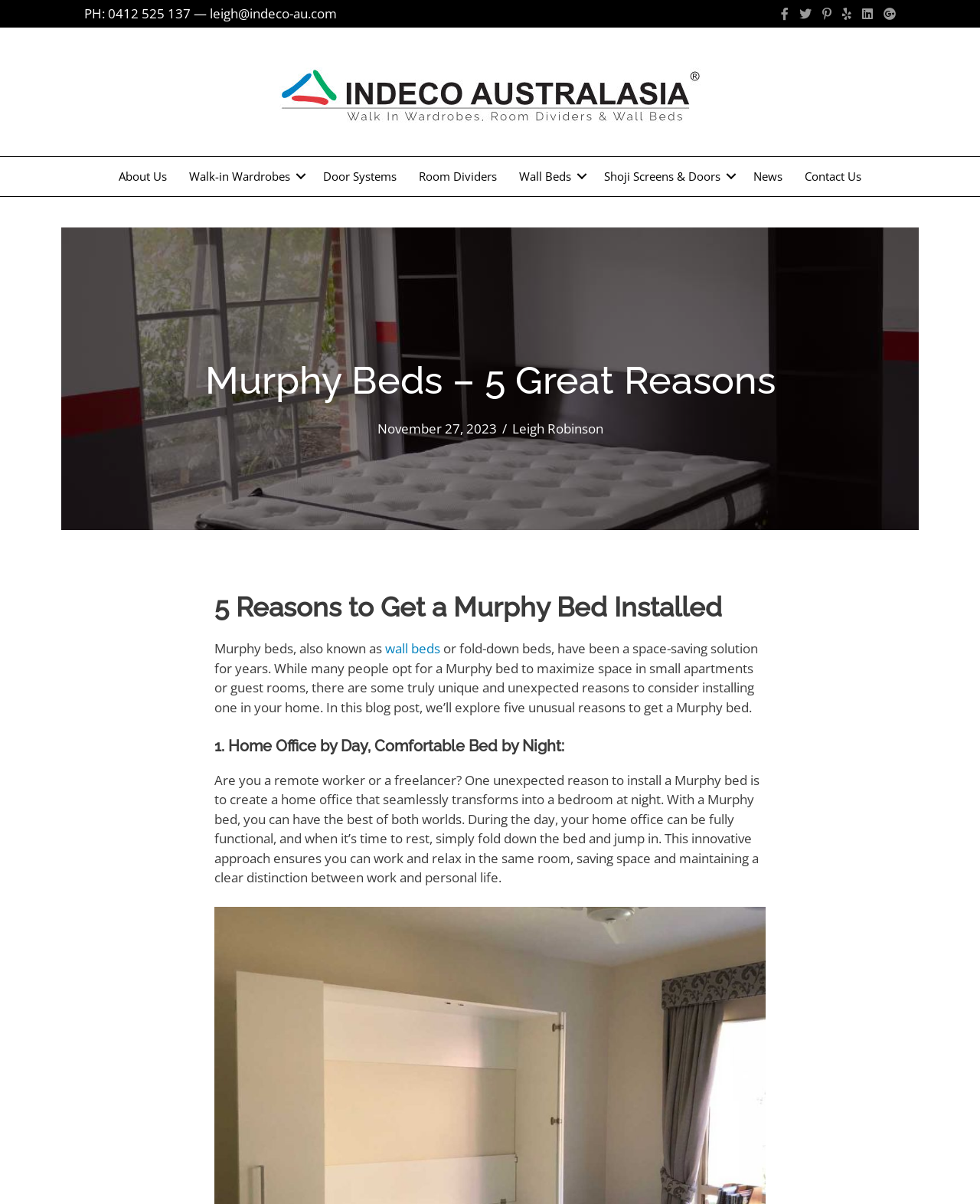Please locate the bounding box coordinates of the element that should be clicked to achieve the given instruction: "Read the blog post by Leigh Robinson".

[0.522, 0.348, 0.615, 0.363]